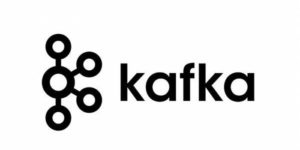Using the details in the image, give a detailed response to the question below:
What type of environments does Kafka operate in?

The logo emphasizes clarity and simplicity, capturing the essence of Kafka's purpose as a powerful tool for data integration and stream processing in cloud and enterprise environments.